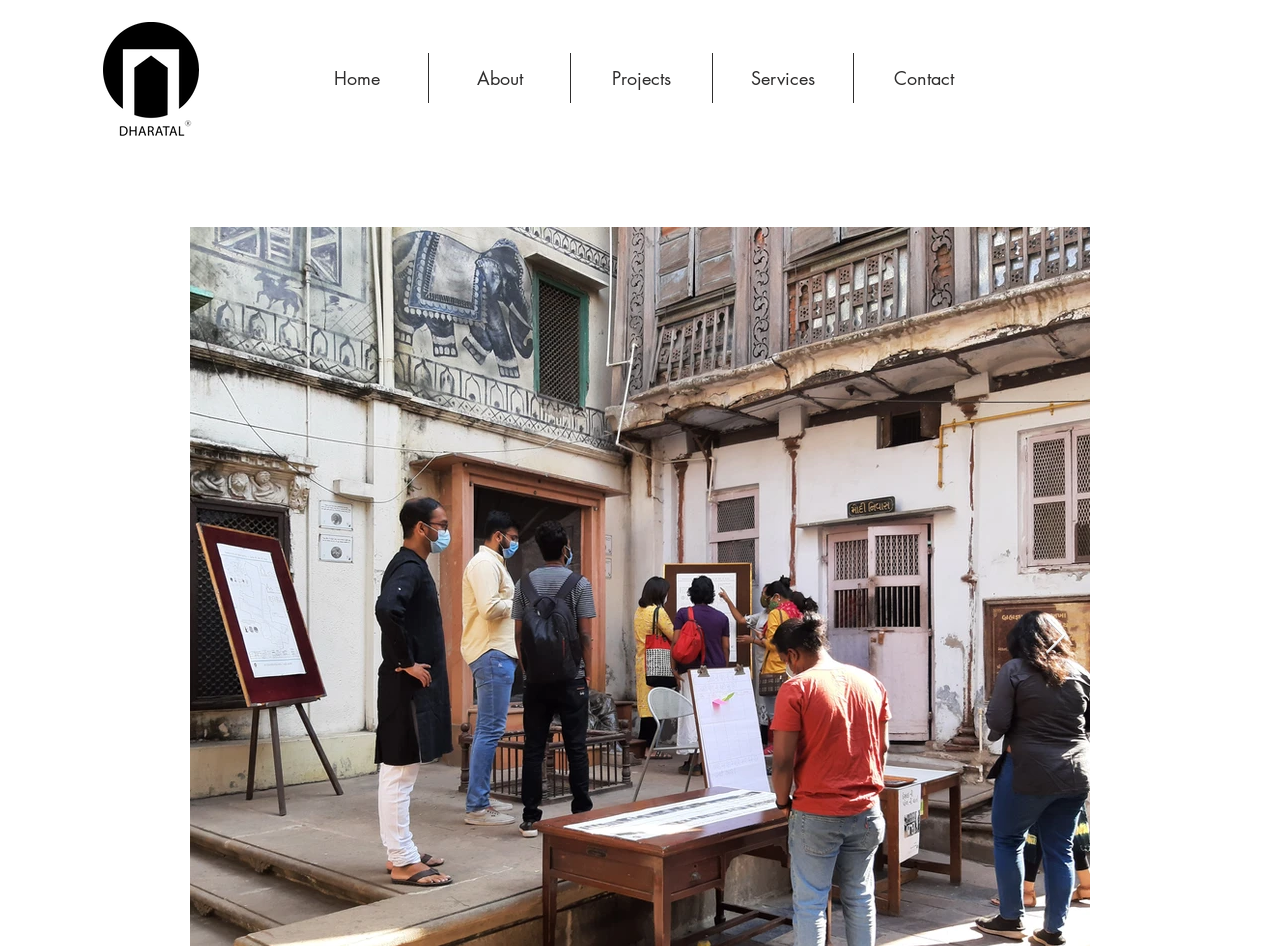Using the information shown in the image, answer the question with as much detail as possible: How many navigation links are there?

I counted the number of link elements under the navigation element, which are 'Home', 'About', 'Projects', 'Services', and 'Contact', totaling 5 navigation links.